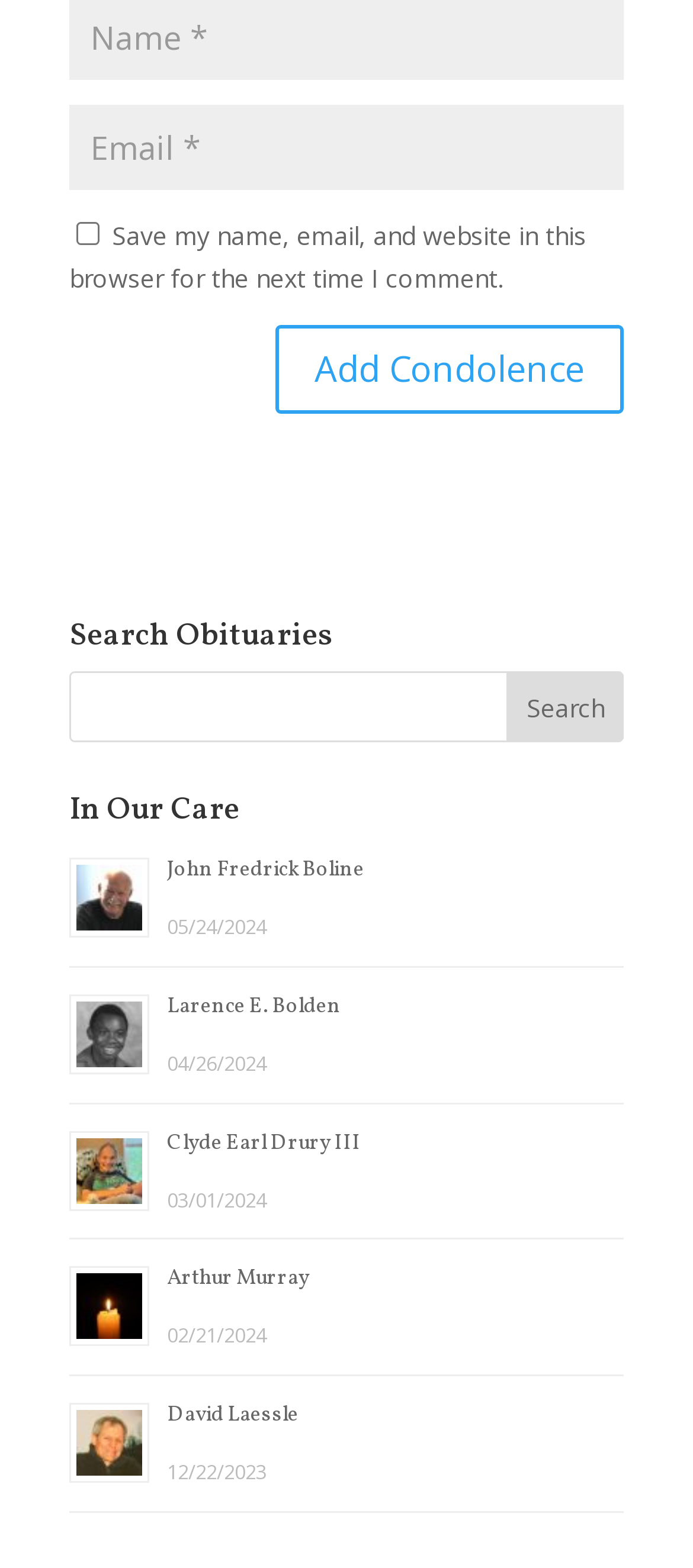Locate the coordinates of the bounding box for the clickable region that fulfills this instruction: "Check the date of Larence E. Bolden's obituary".

[0.241, 0.582, 0.385, 0.599]